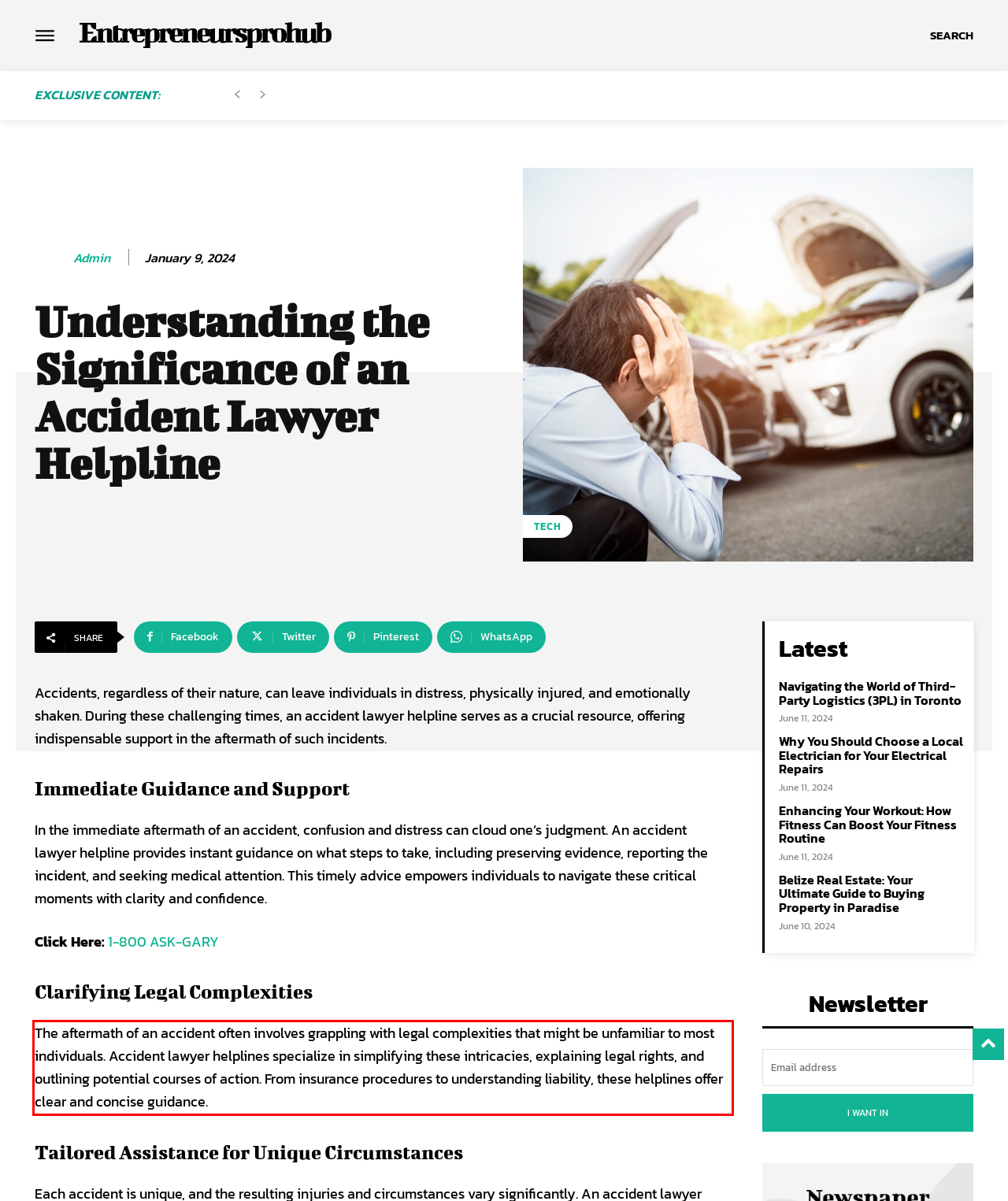Please identify and extract the text from the UI element that is surrounded by a red bounding box in the provided webpage screenshot.

The aftermath of an accident often involves grappling with legal complexities that might be unfamiliar to most individuals. Accident lawyer helplines specialize in simplifying these intricacies, explaining legal rights, and outlining potential courses of action. From insurance procedures to understanding liability, these helplines offer clear and concise guidance.